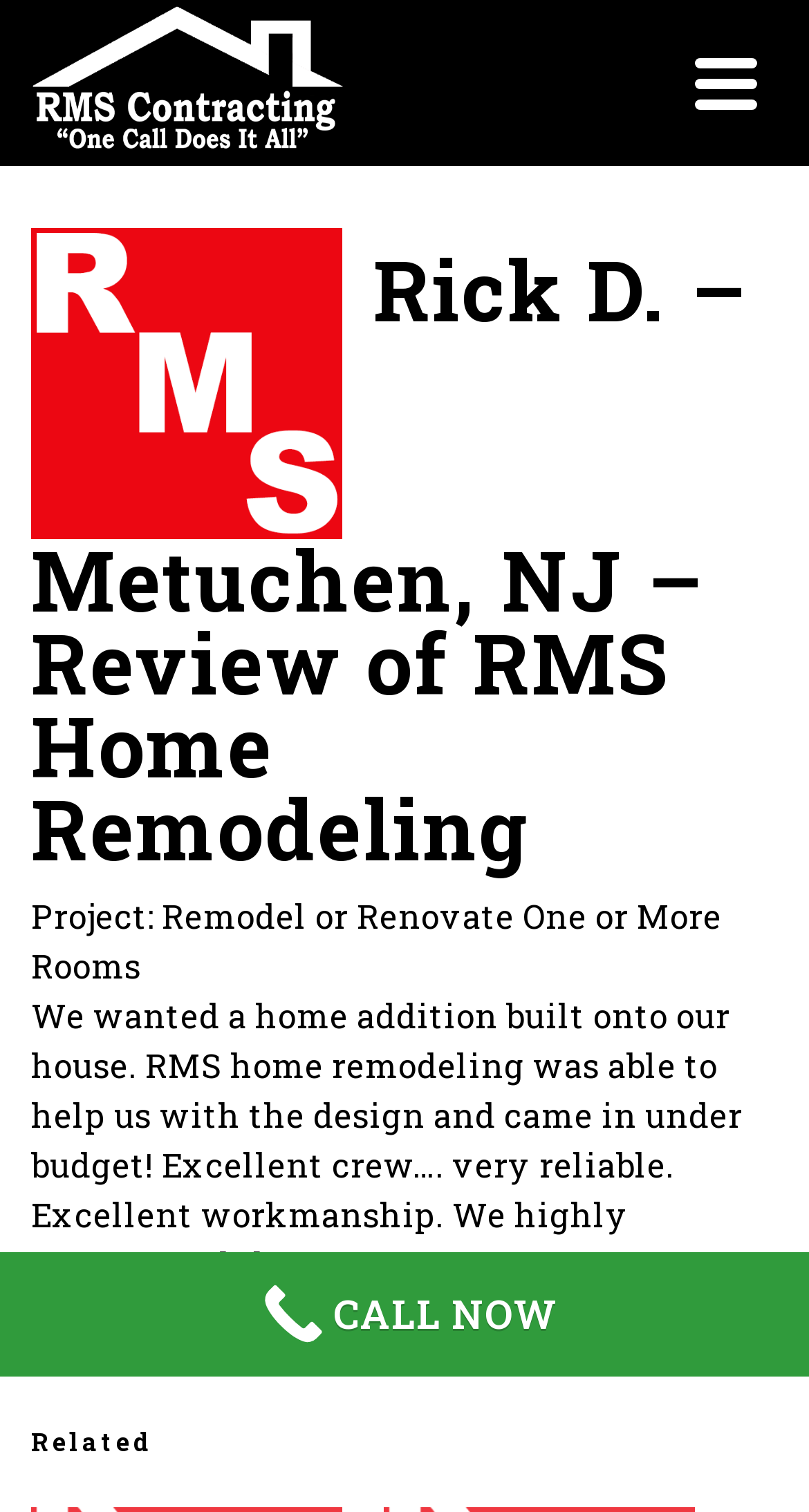Given the element description CALL NOW, specify the bounding box coordinates of the corresponding UI element in the format (top-left x, top-left y, bottom-right x, bottom-right y). All values must be between 0 and 1.

[0.0, 0.828, 1.0, 0.91]